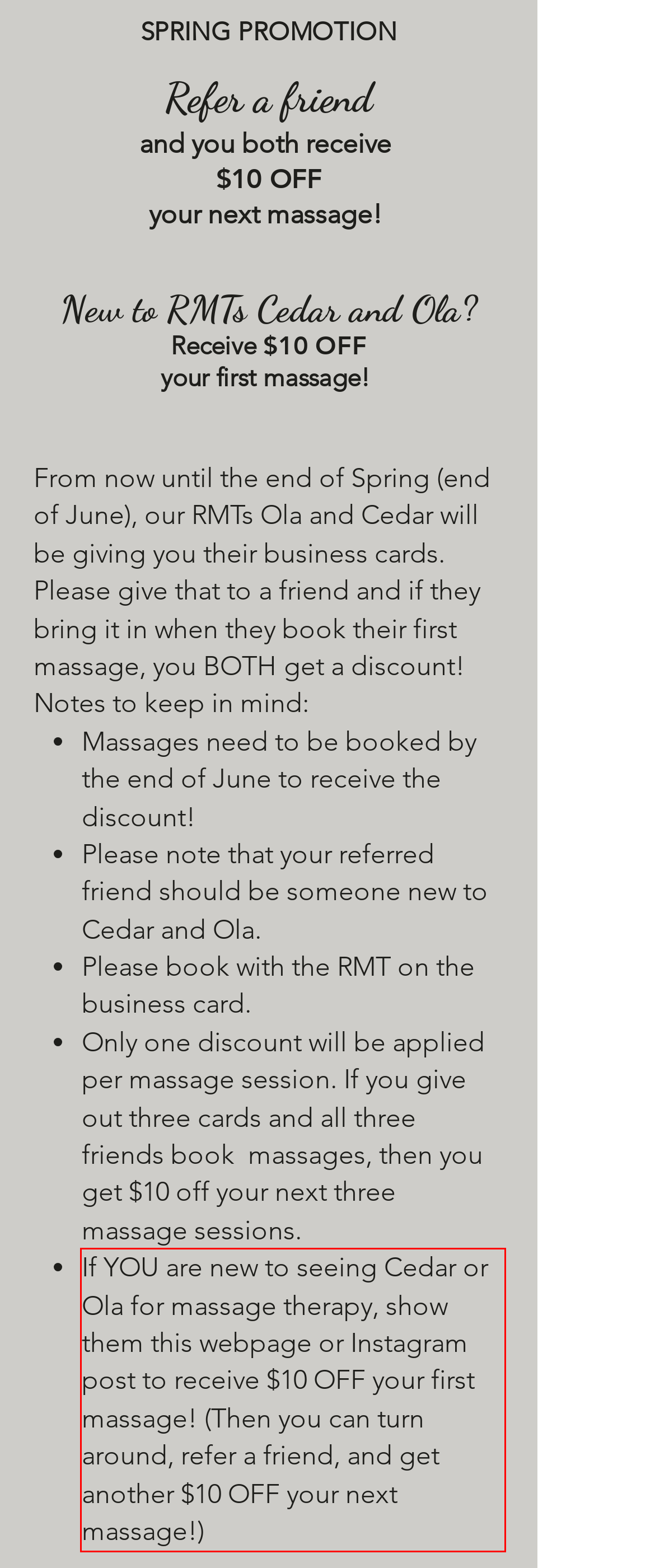Please identify and extract the text content from the UI element encased in a red bounding box on the provided webpage screenshot.

If YOU are new to seeing Cedar or Ola for massage therapy, show them this webpage or Instagram post to receive $10 OFF your first massage! (Then you can turn around, refer a friend, and get another $10 OFF your next massage!)